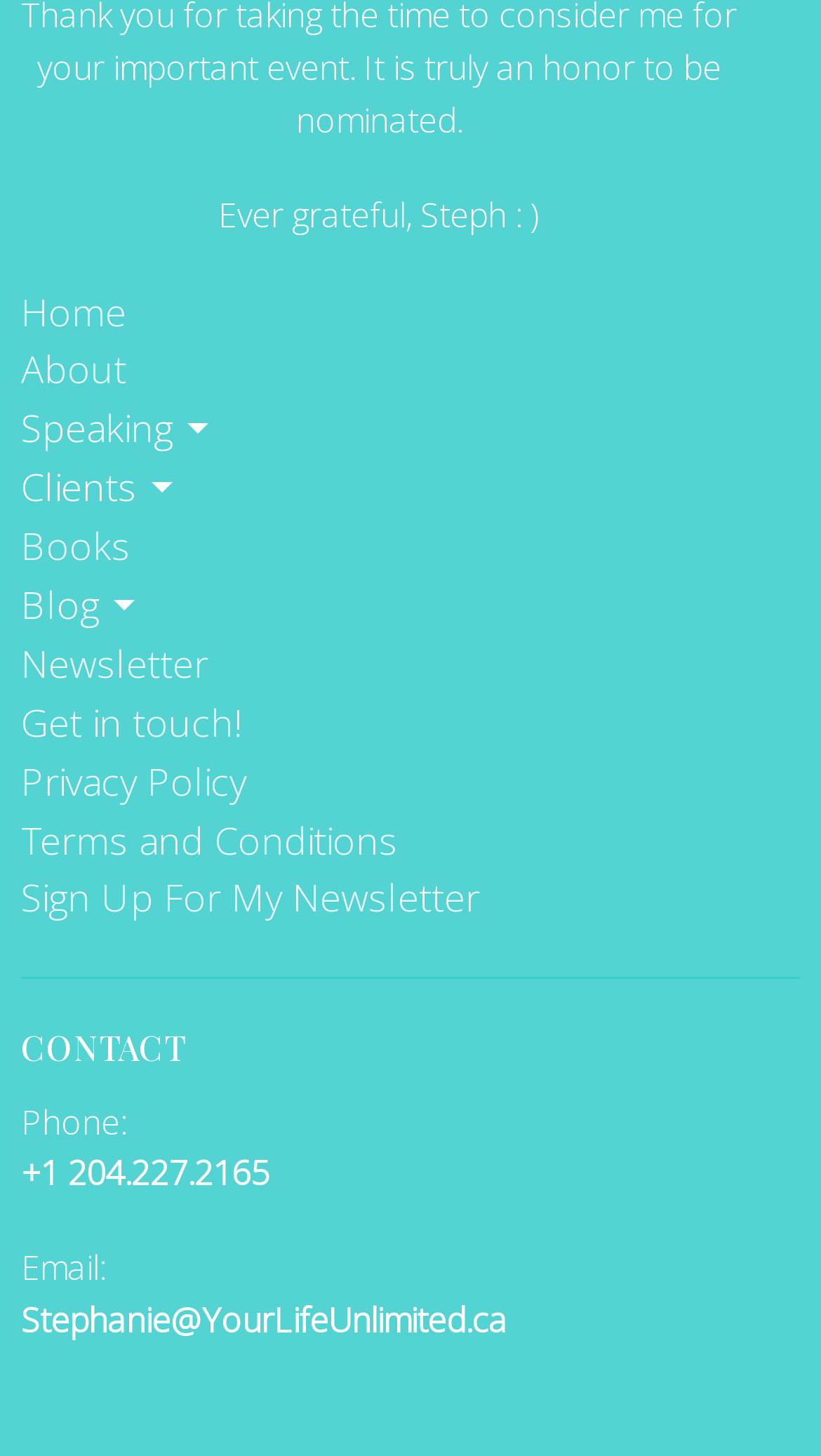What is the name of the person mentioned on the webpage?
Please give a detailed and elaborate answer to the question.

The webpage has a static text element 'Ever grateful, Steph : )' at the top, which suggests that the person mentioned on the webpage is named Steph.